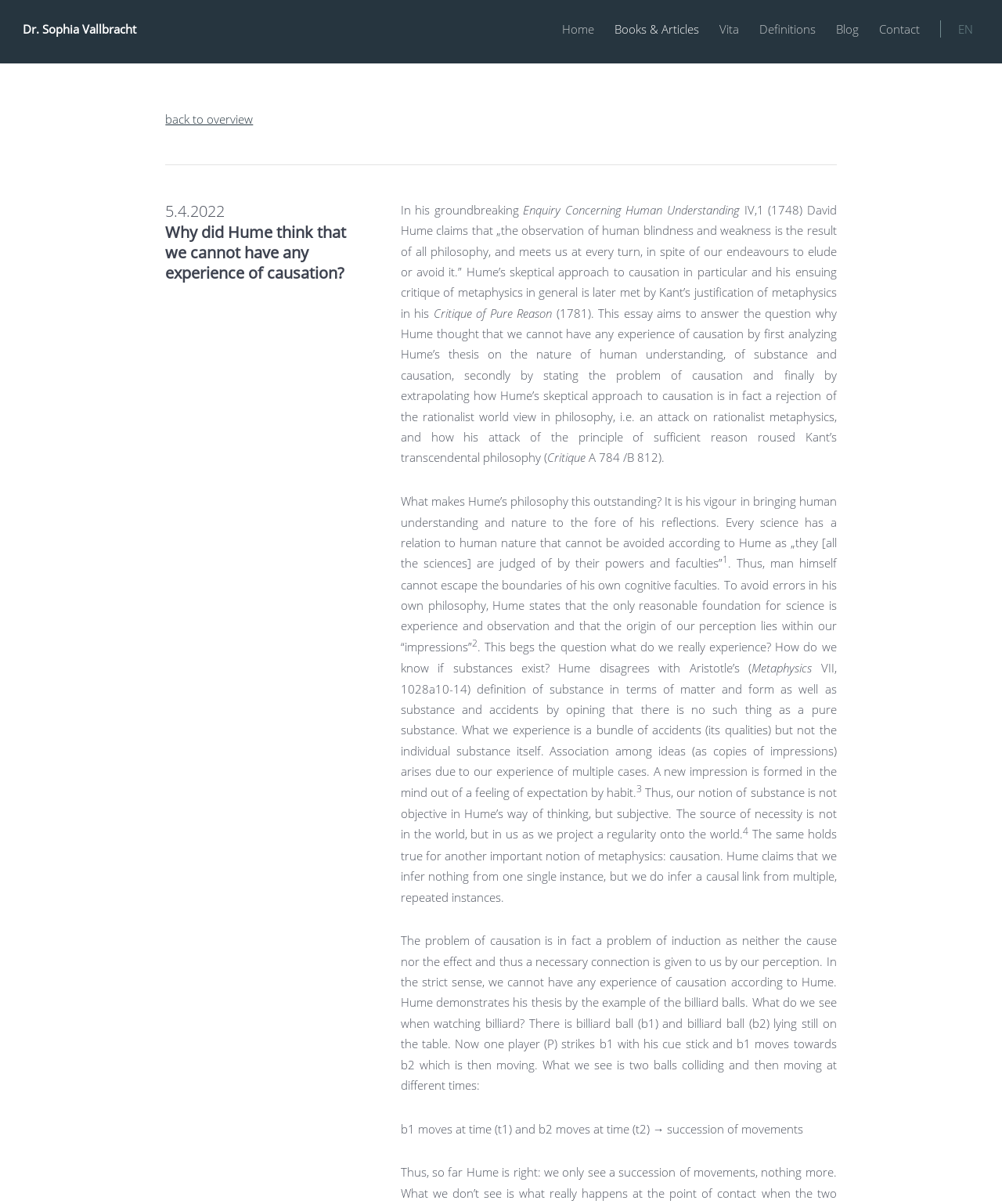Provide the bounding box coordinates of the HTML element this sentence describes: "Books & Articles". The bounding box coordinates consist of four float numbers between 0 and 1, i.e., [left, top, right, bottom].

[0.614, 0.017, 0.698, 0.031]